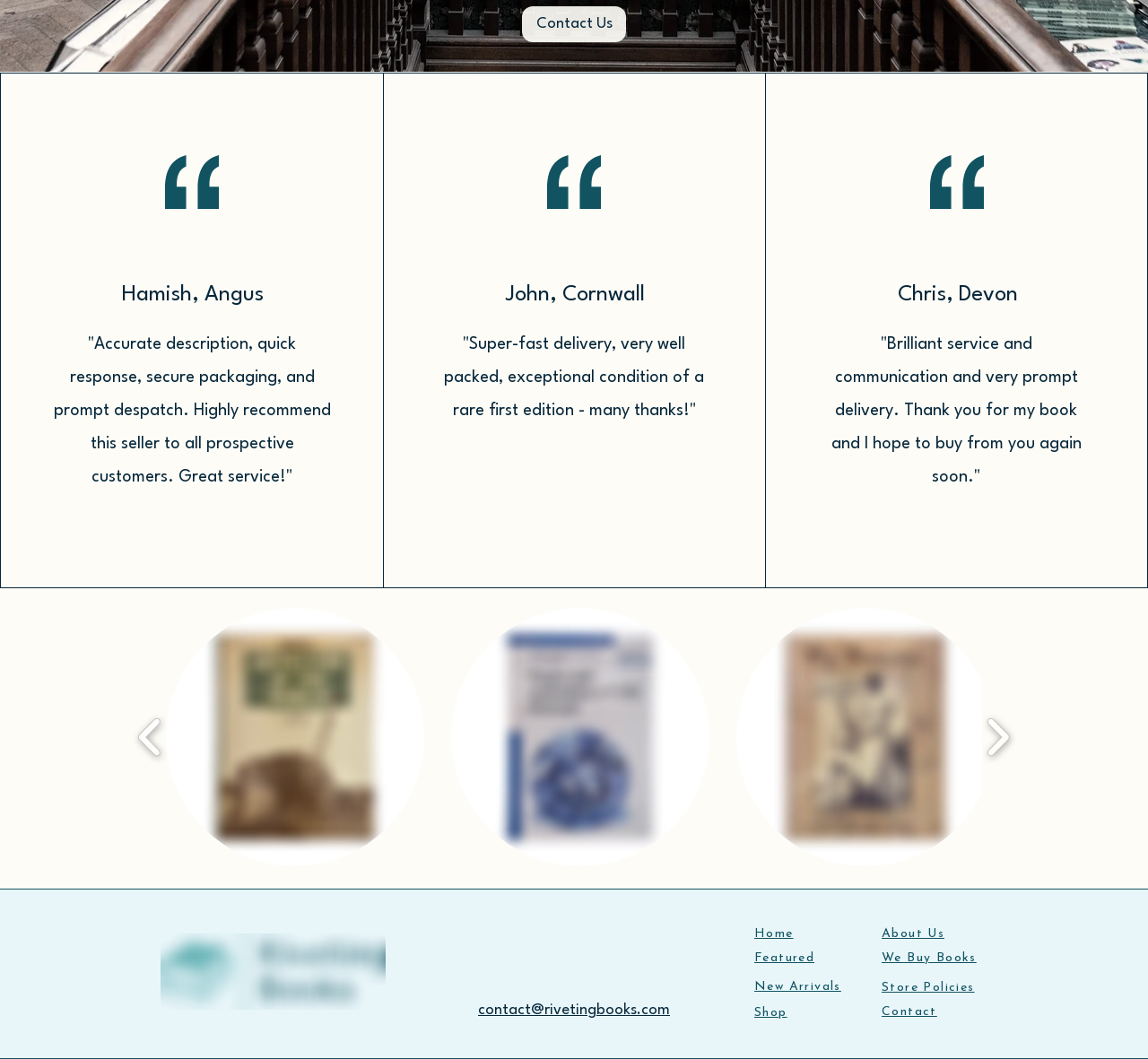Can you find the bounding box coordinates of the area I should click to execute the following instruction: "Click the 'Contact Us' link"?

[0.455, 0.006, 0.545, 0.04]